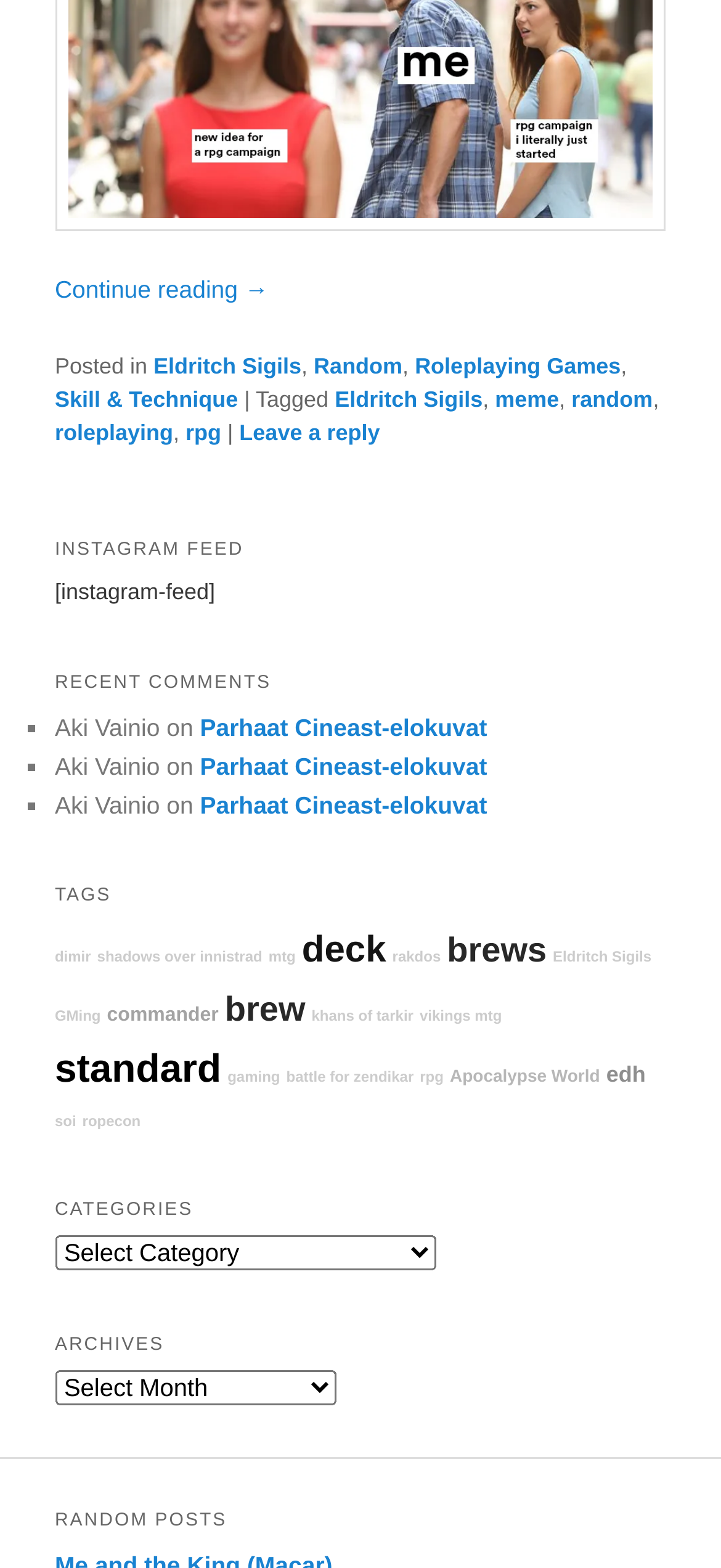Answer this question using a single word or a brief phrase:
What is the category of the post?

Eldritch Sigils